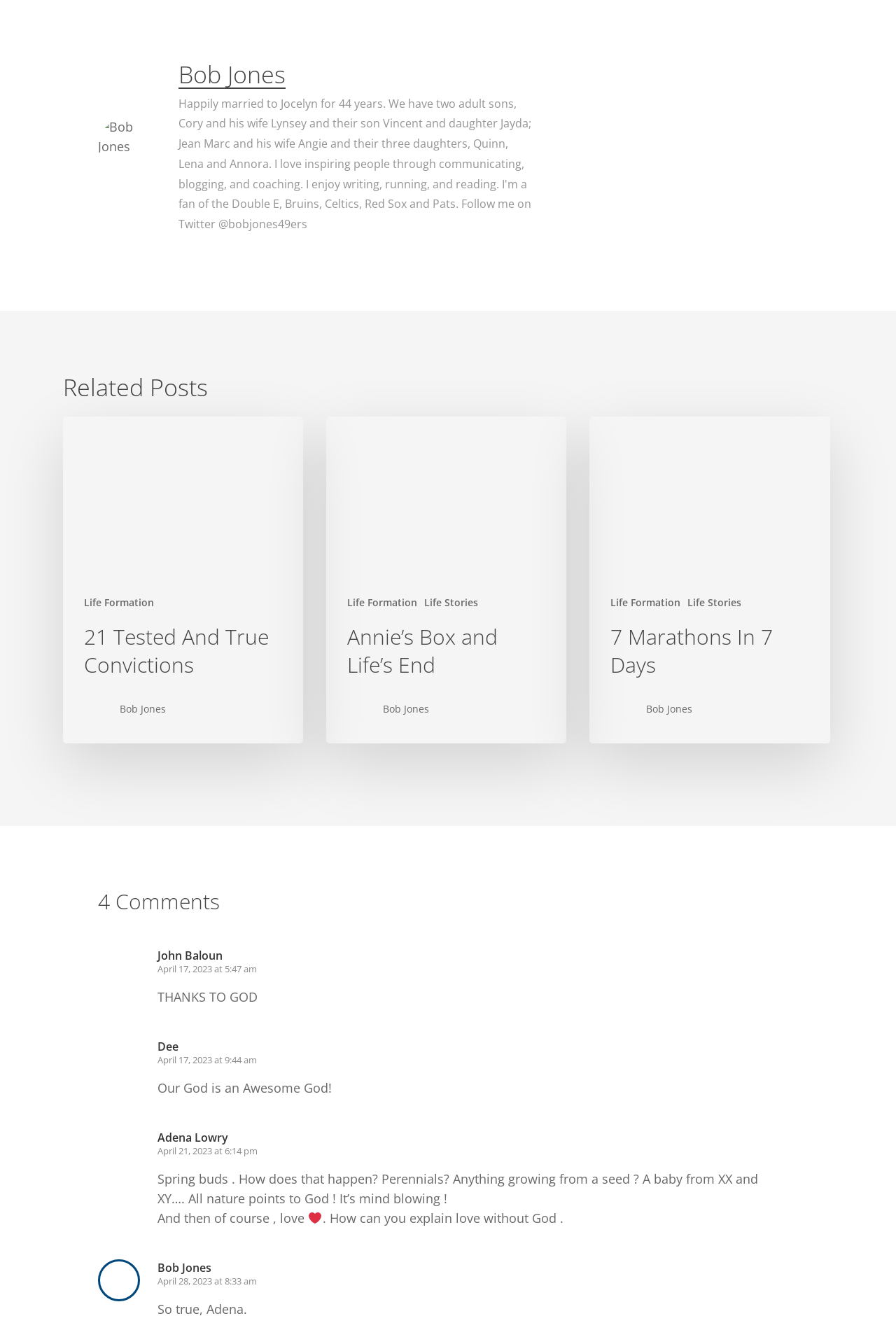Determine the bounding box coordinates in the format (top-left x, top-left y, bottom-right x, bottom-right y). Ensure all values are floating point numbers between 0 and 1. Identify the bounding box of the UI element described by: Pop - Dance

None